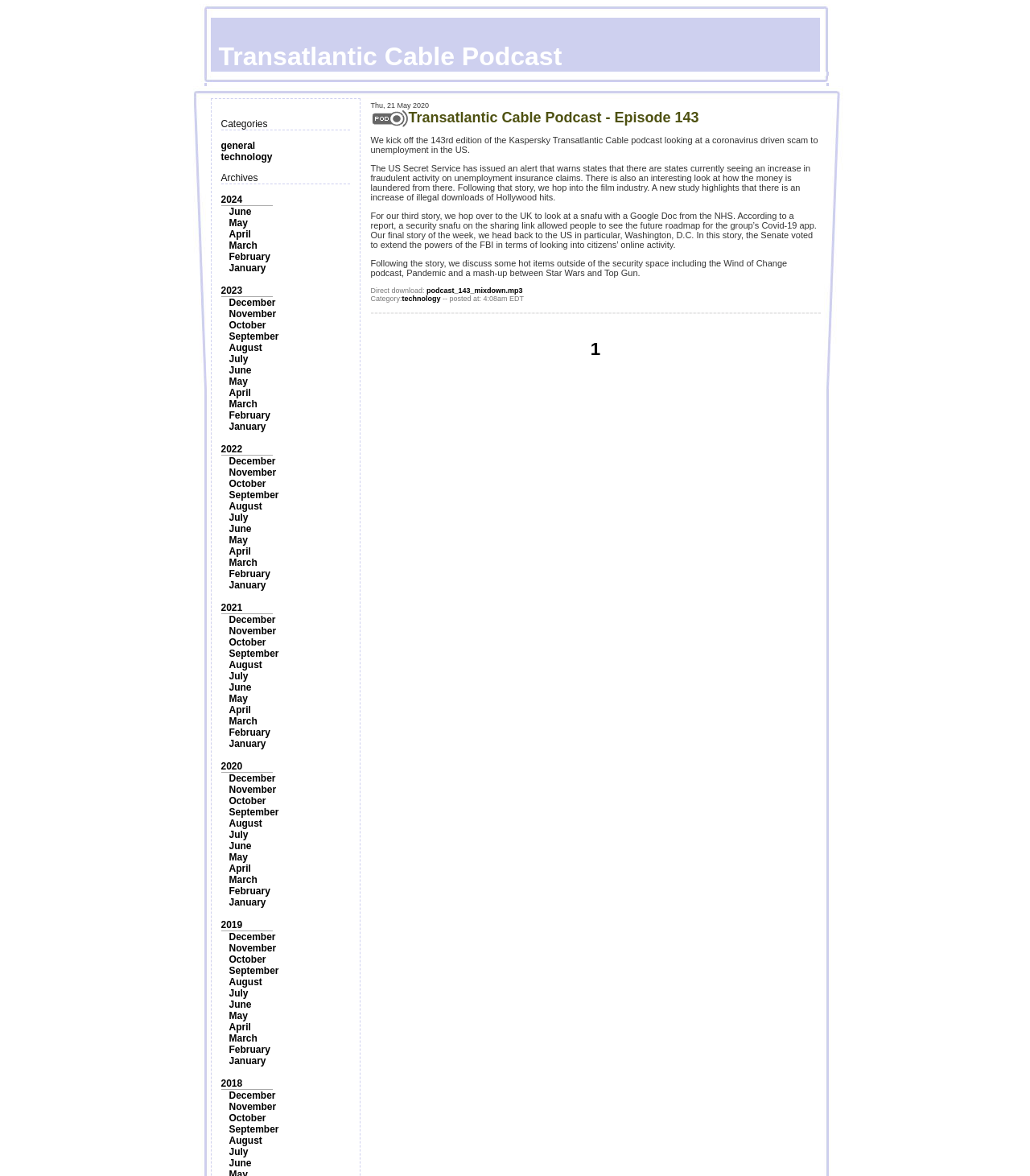Find the bounding box coordinates of the element you need to click on to perform this action: 'Explore technology topics'. The coordinates should be represented by four float values between 0 and 1, in the format [left, top, right, bottom].

[0.214, 0.129, 0.264, 0.138]